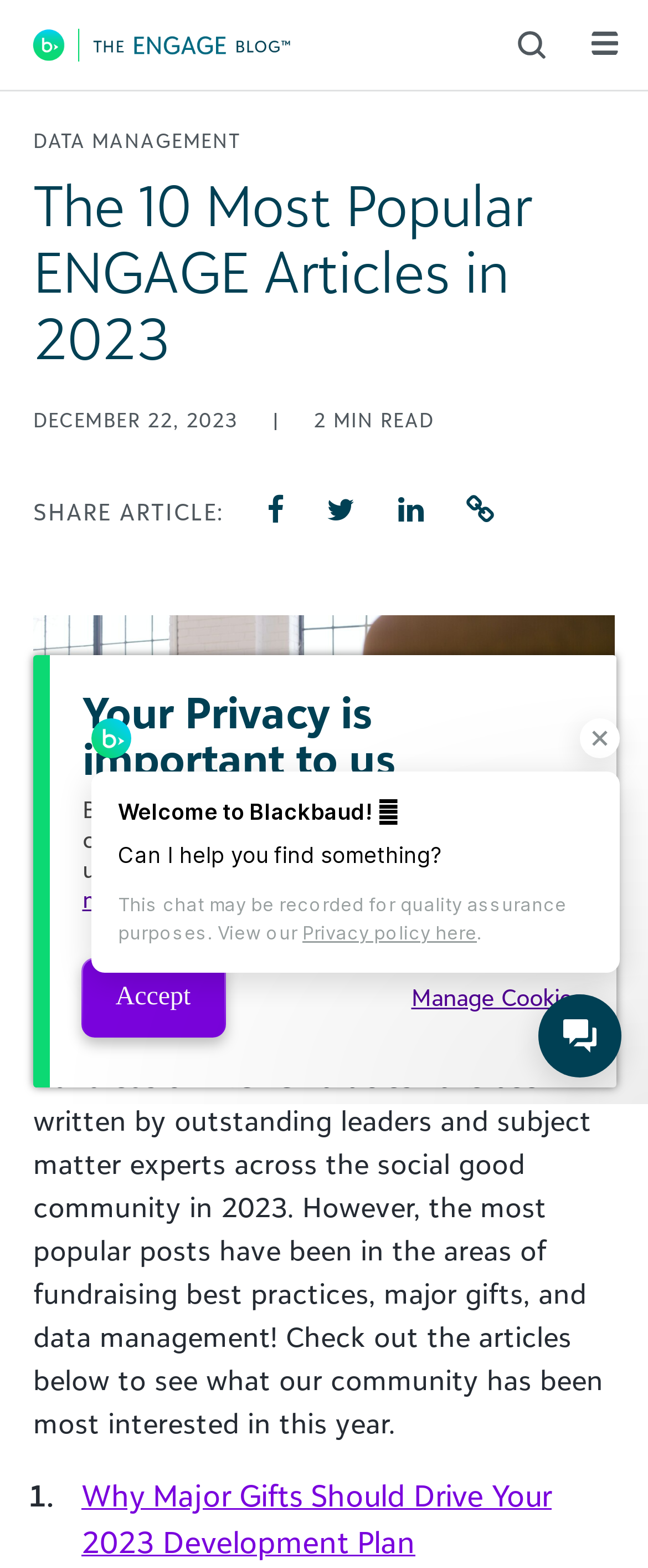Predict the bounding box coordinates for the UI element described as: "parent_node: SHARE ARTICLE:". The coordinates should be four float numbers between 0 and 1, presented as [left, top, right, bottom].

[0.476, 0.315, 0.576, 0.336]